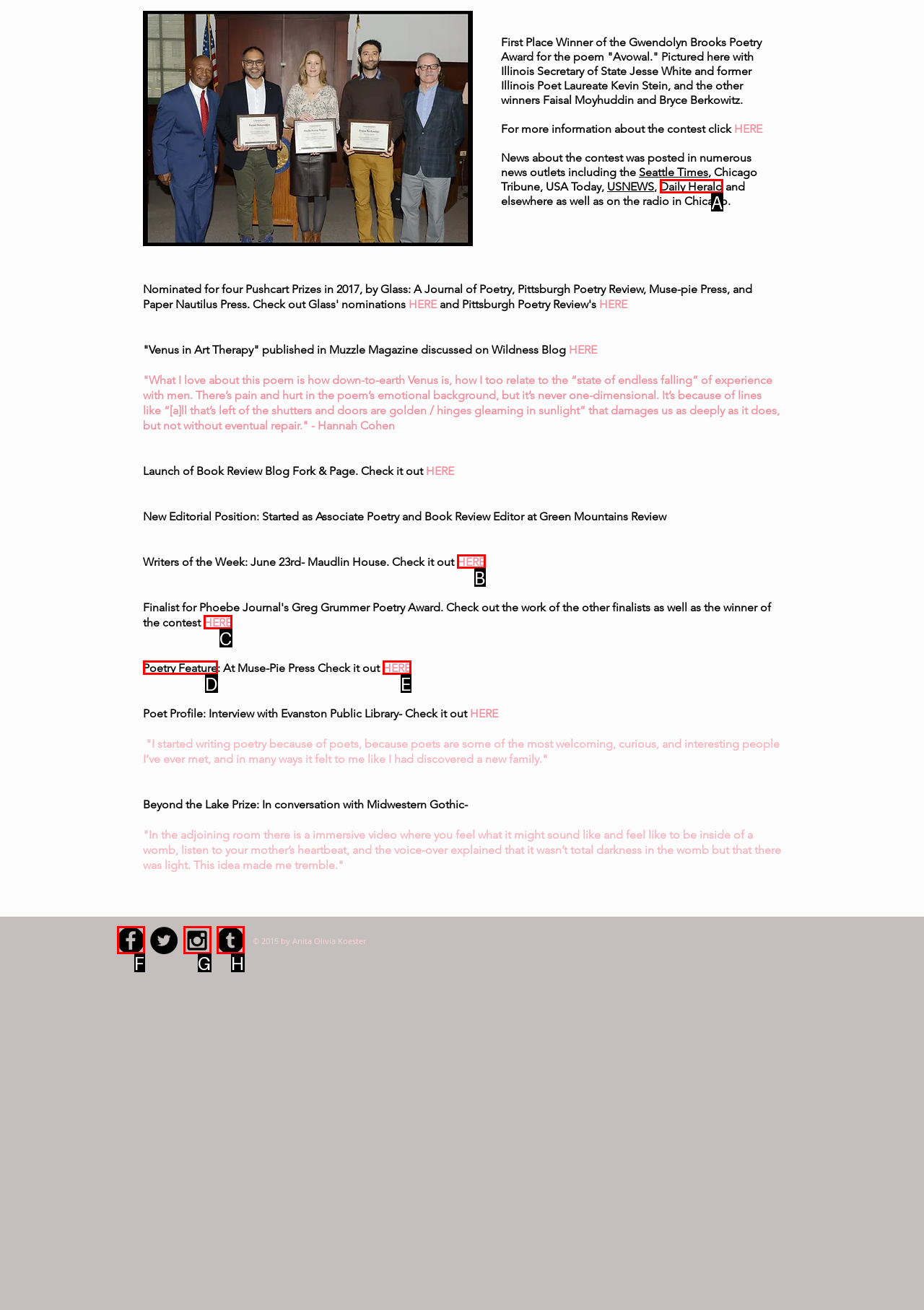Using the description: aria-label="Black Instagram Icon", find the corresponding HTML element. Provide the letter of the matching option directly.

G